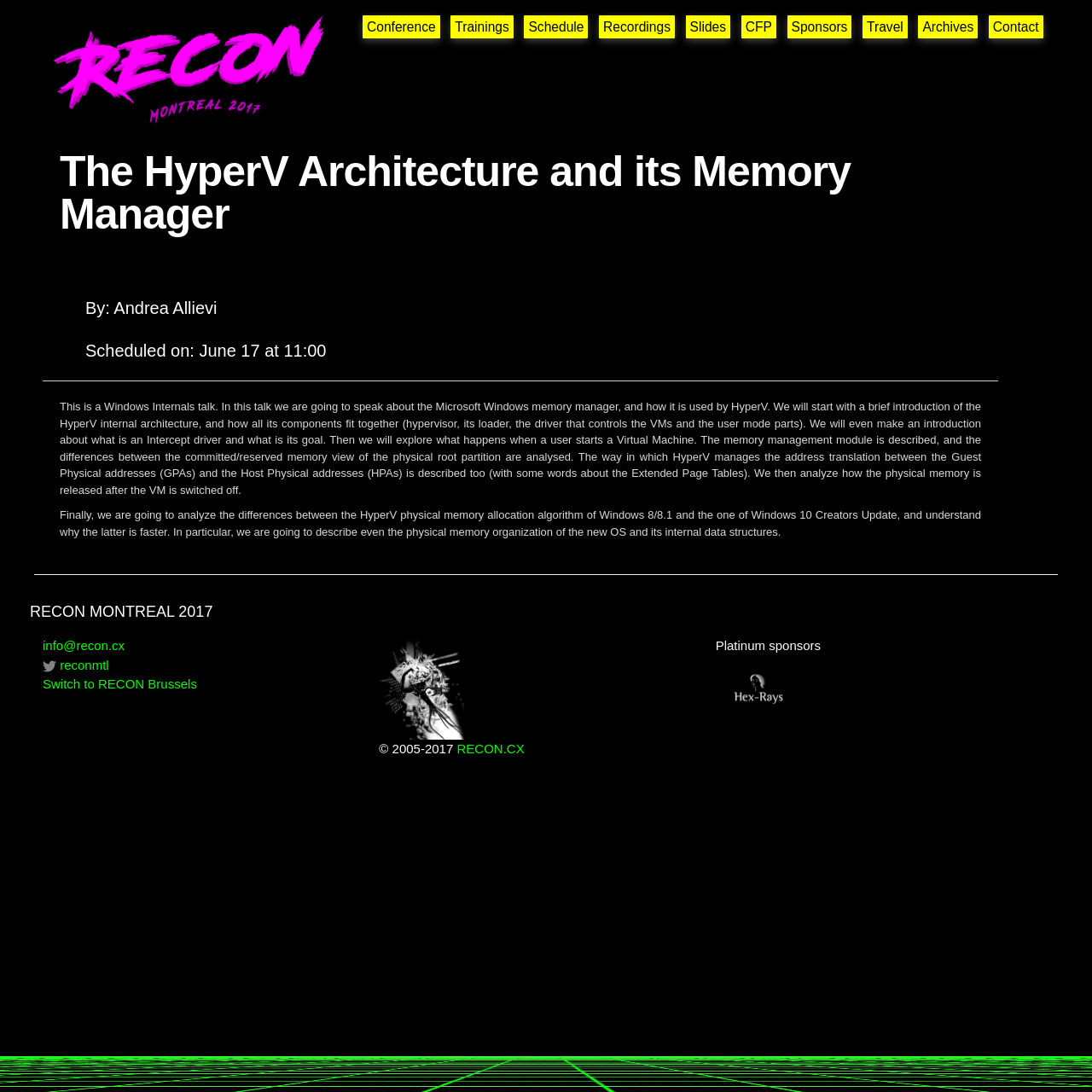Answer the question below using just one word or a short phrase: 
What is the date of the scheduled talk?

June 17